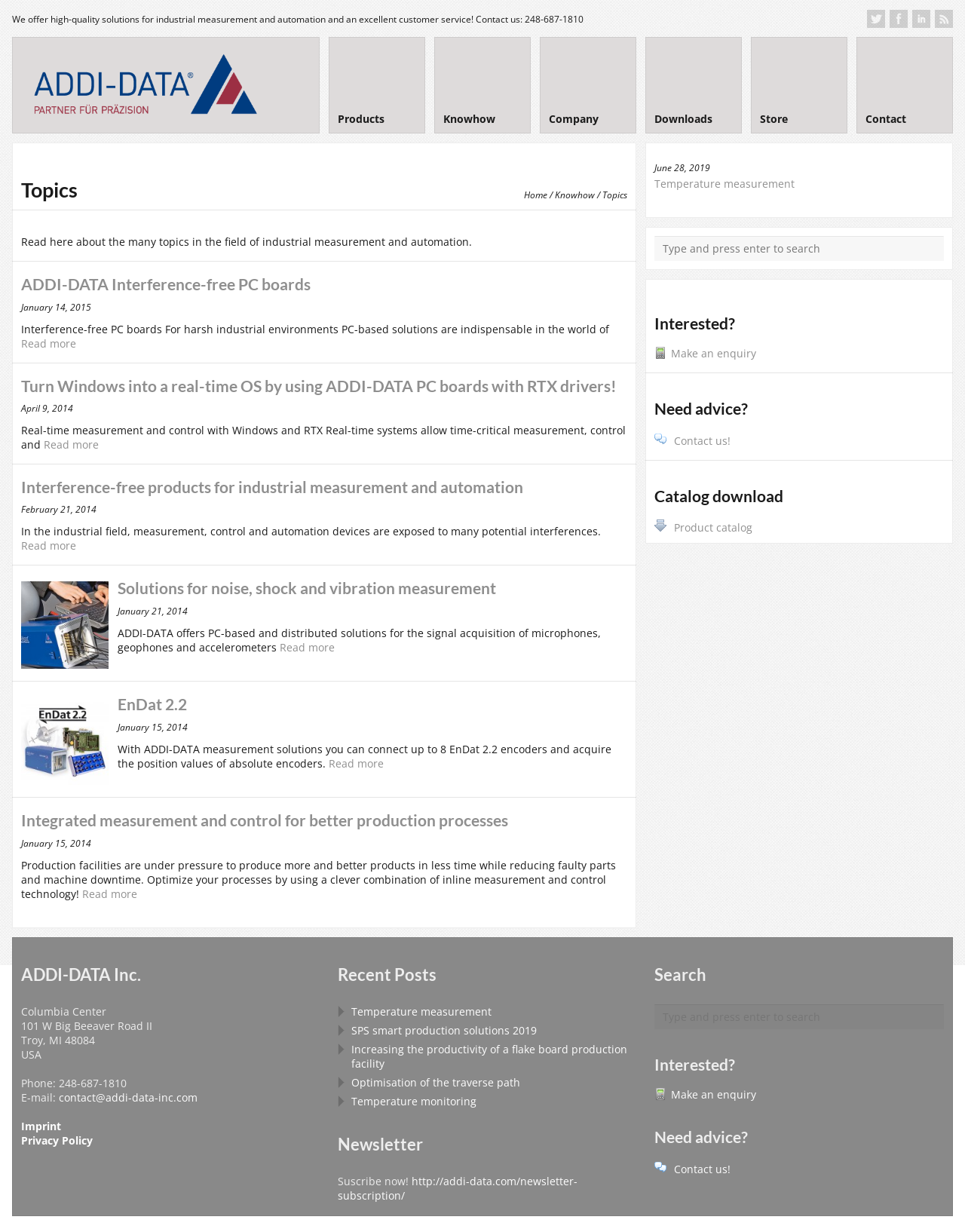Please give a succinct answer using a single word or phrase:
What is the purpose of the search box?

To search the website